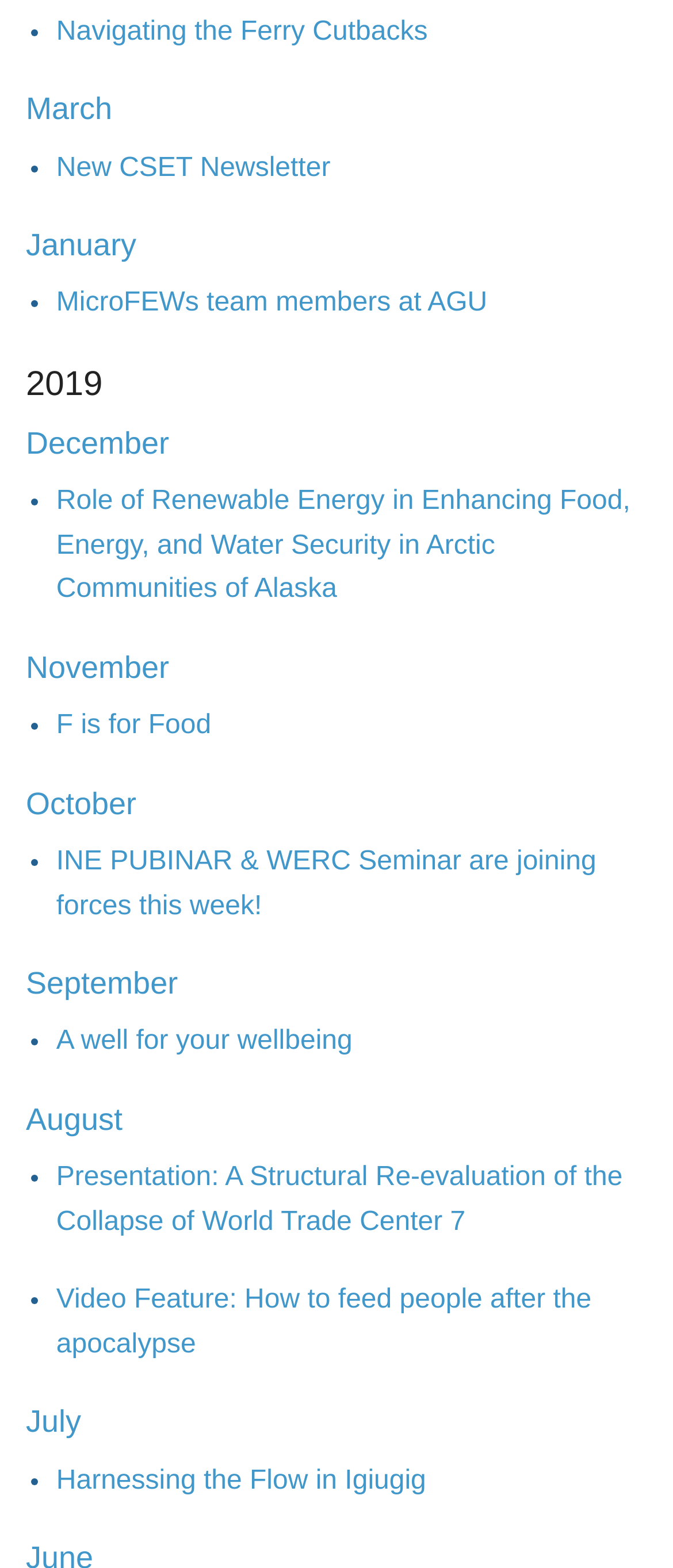Answer the following query with a single word or phrase:
How many list markers are there on this webpage?

12